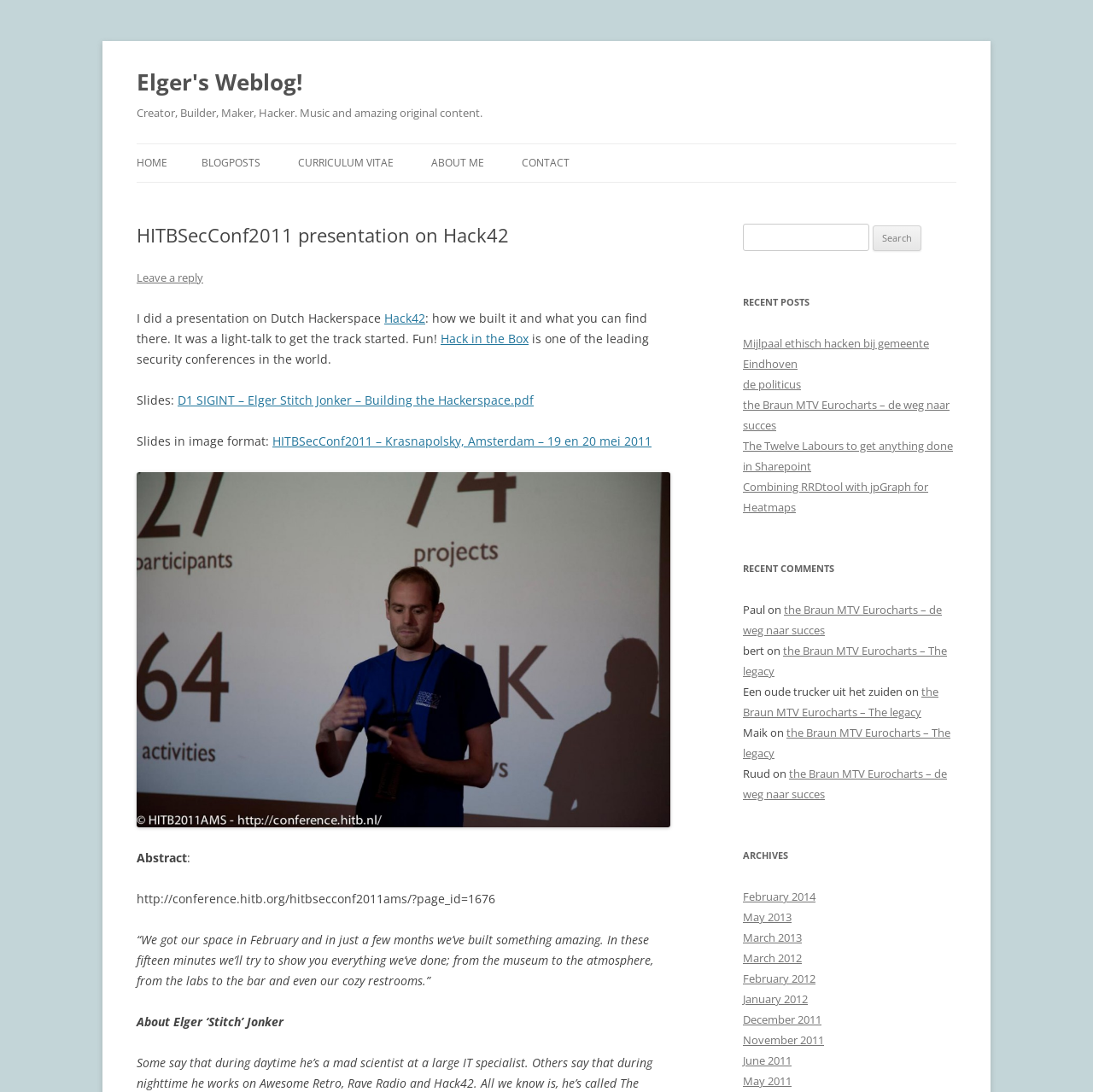Identify the bounding box coordinates for the UI element described by the following text: "title="_MG_4181"". Provide the coordinates as four float numbers between 0 and 1, in the format [left, top, right, bottom].

[0.125, 0.432, 0.613, 0.758]